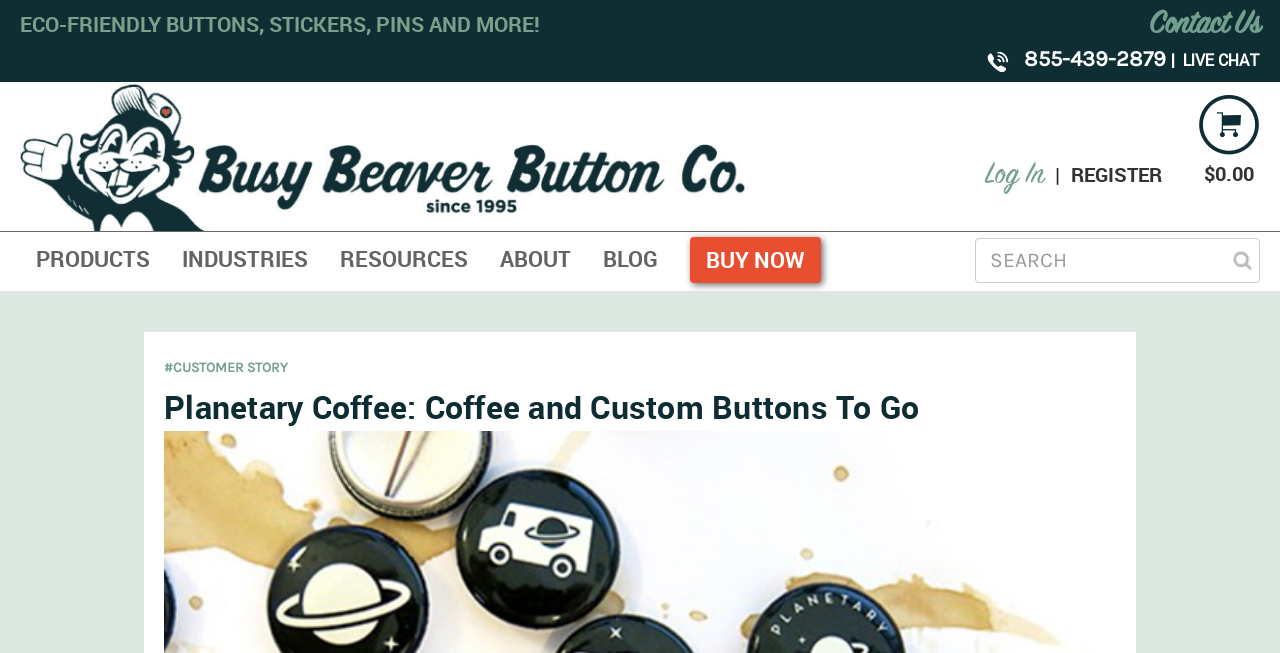Please identify the bounding box coordinates of the element that needs to be clicked to execute the following command: "View cart". Provide the bounding box using four float numbers between 0 and 1, formatted as [left, top, right, bottom].

[0.928, 0.134, 0.992, 0.271]